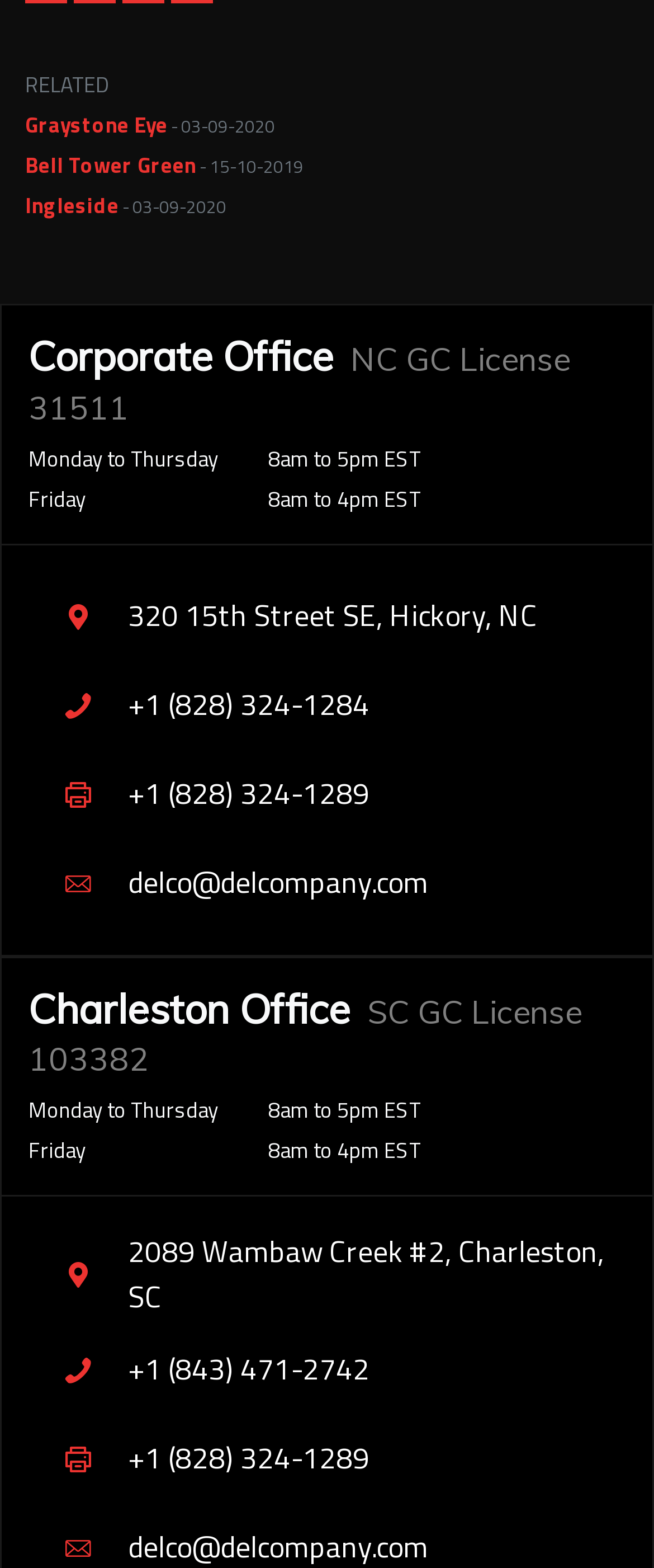Please respond to the question using a single word or phrase:
How many offices are listed on this webpage?

2